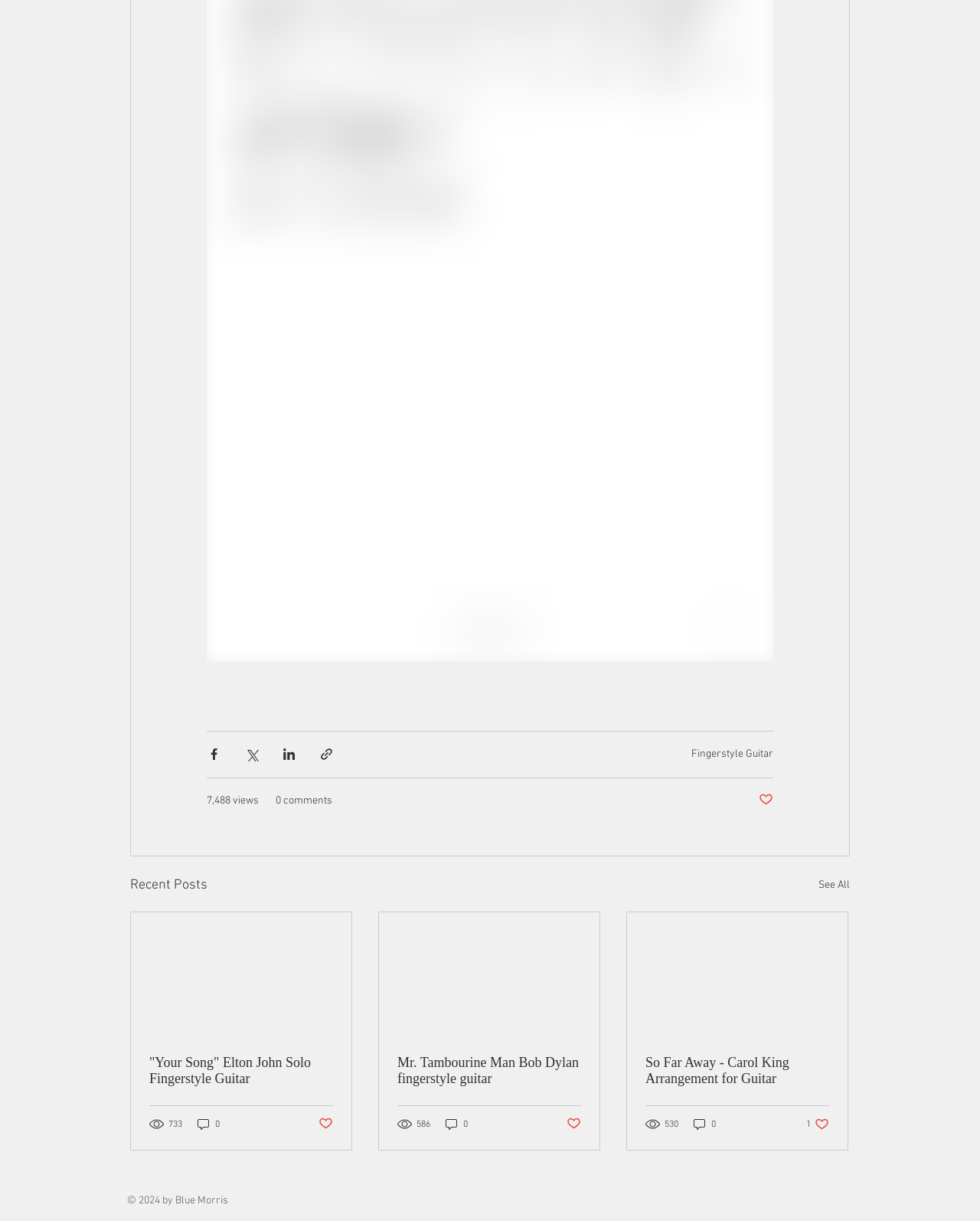How many articles are displayed on the webpage?
Based on the image, give a concise answer in the form of a single word or short phrase.

3